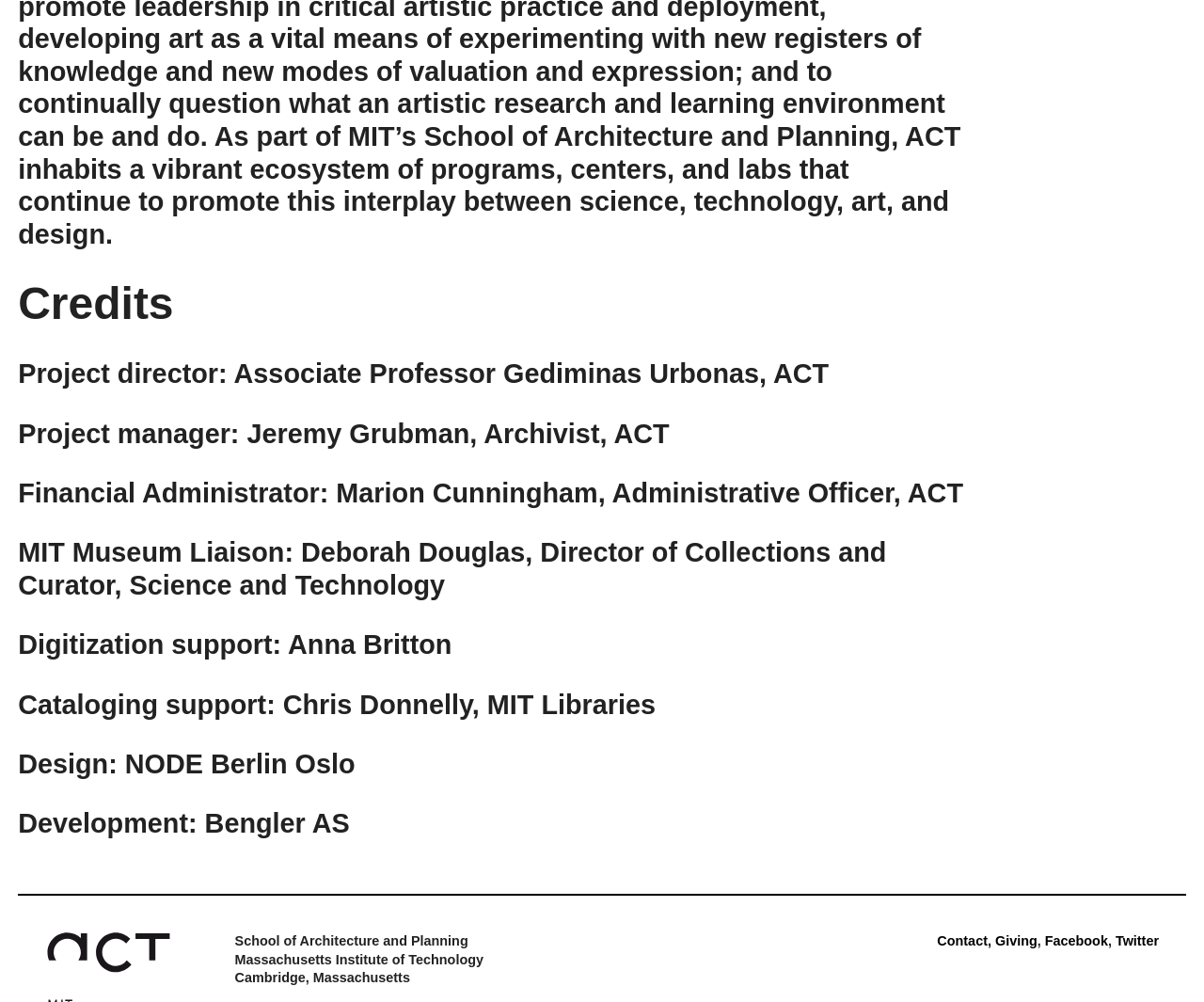How many links are there at the bottom of the webpage?
Use the image to give a comprehensive and detailed response to the question.

The answer can be found by counting the number of link elements at the bottom of the webpage, which are 'School of Architecture and Planning Massachusetts Institute of Technology Cambridge, Massachusetts', 'Contact,', 'Giving', 'Facebook', and 'Twitter'.